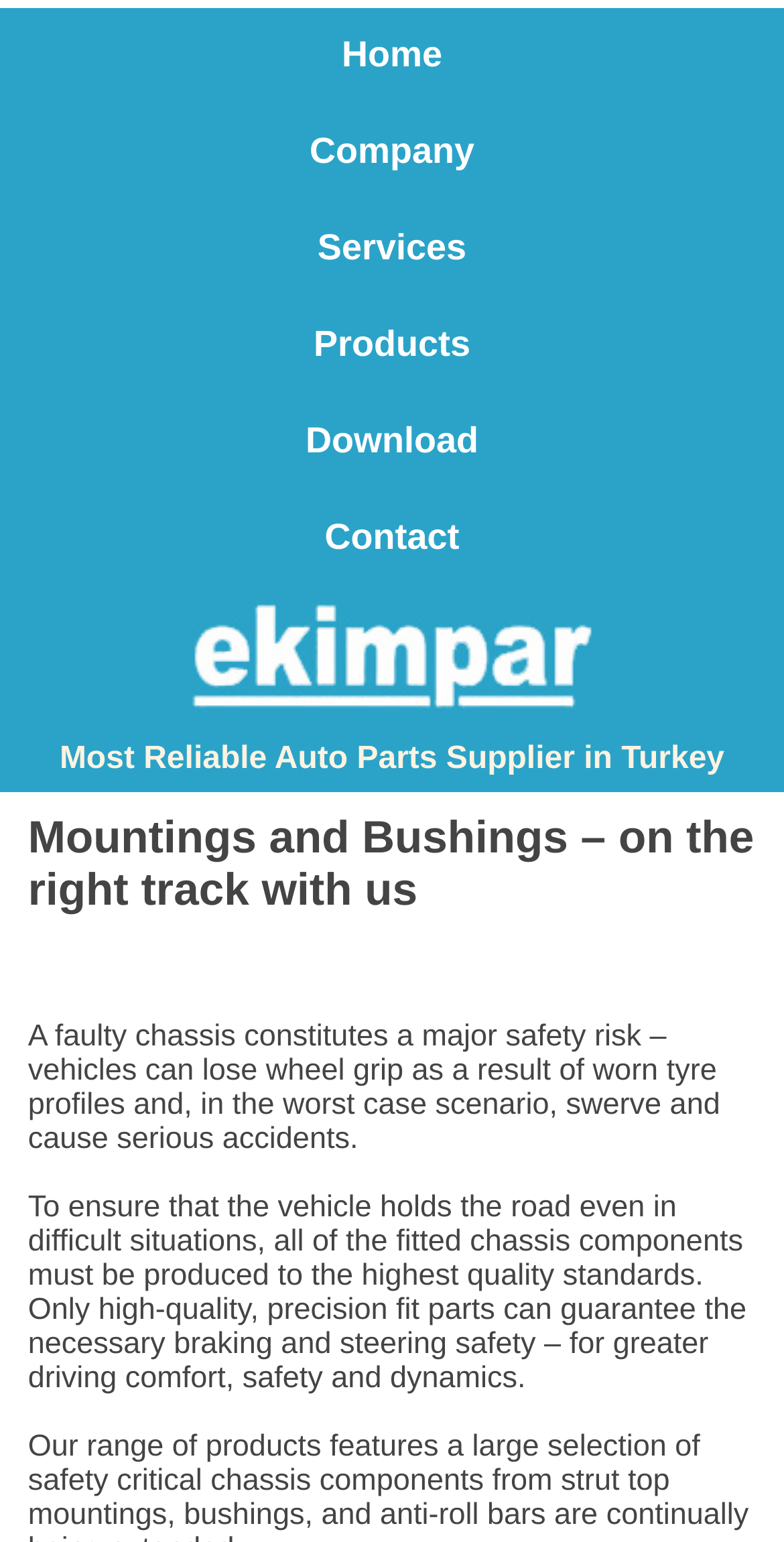How many main navigation links are there?
Based on the visual, give a brief answer using one word or a short phrase.

6